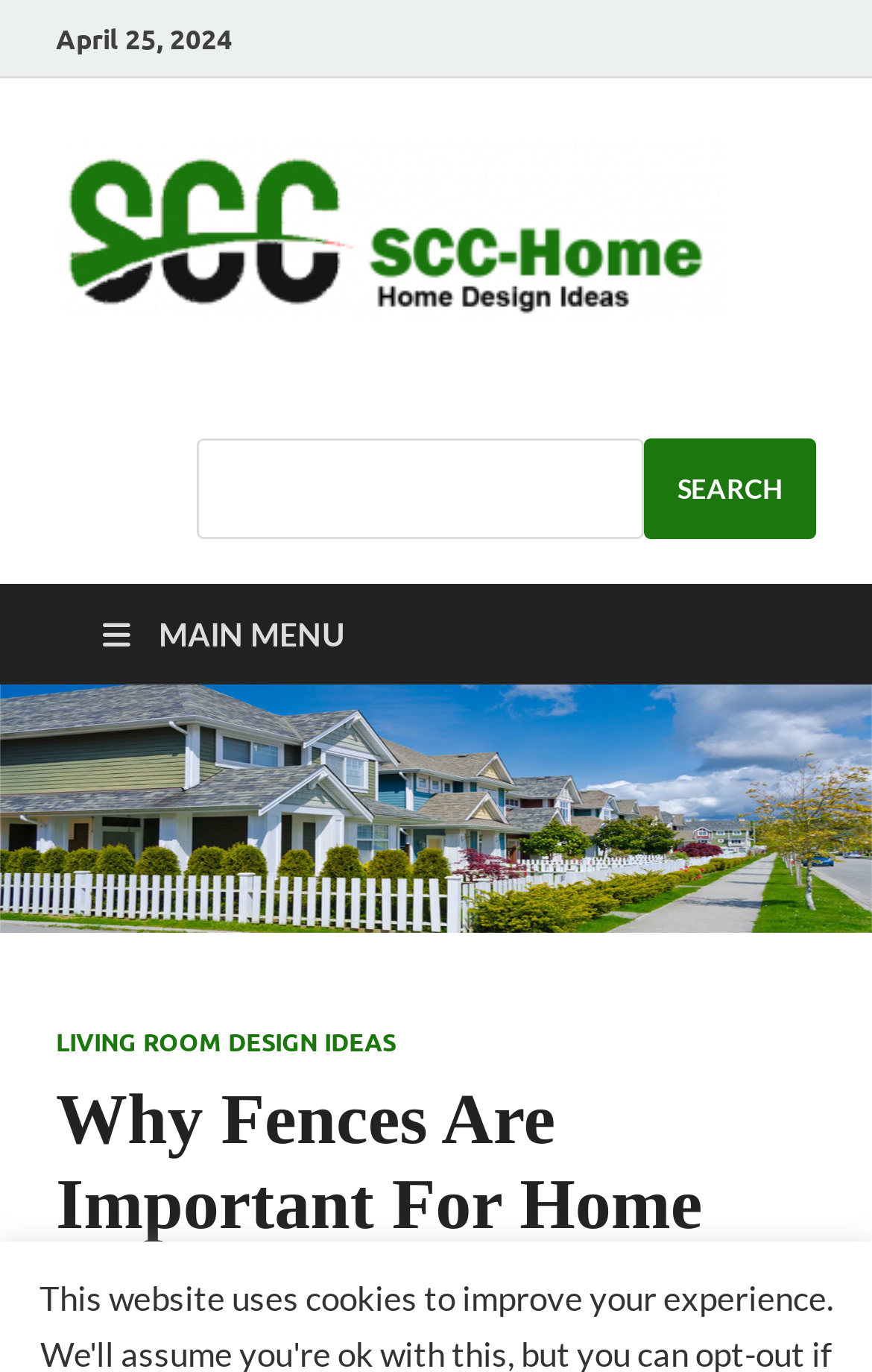Answer the question below in one word or phrase:
What is the logo of the website?

LOGO3